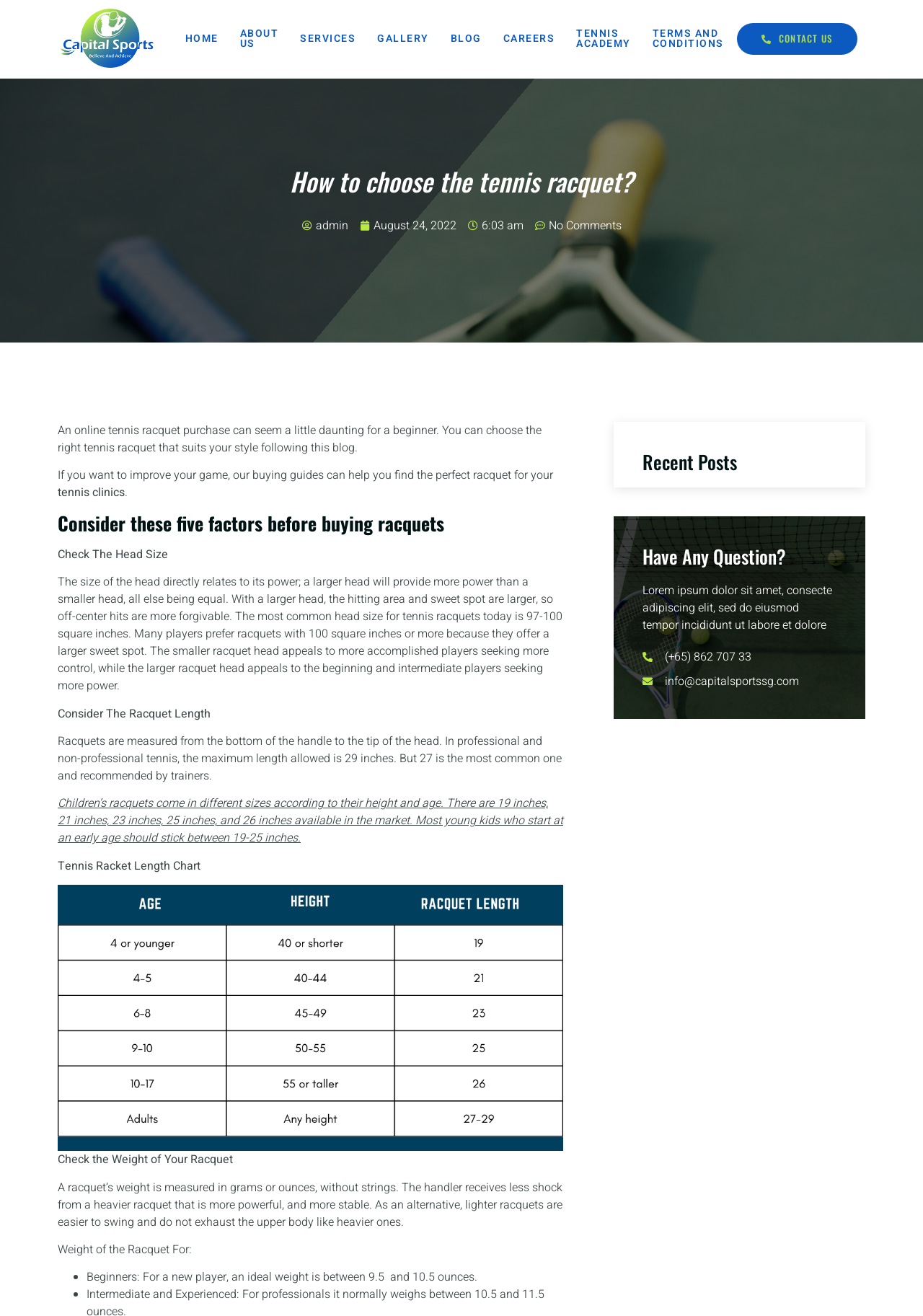Please specify the coordinates of the bounding box for the element that should be clicked to carry out this instruction: "Check the Tennis Racket Length Chart". The coordinates must be four float numbers between 0 and 1, formatted as [left, top, right, bottom].

[0.062, 0.651, 0.217, 0.665]